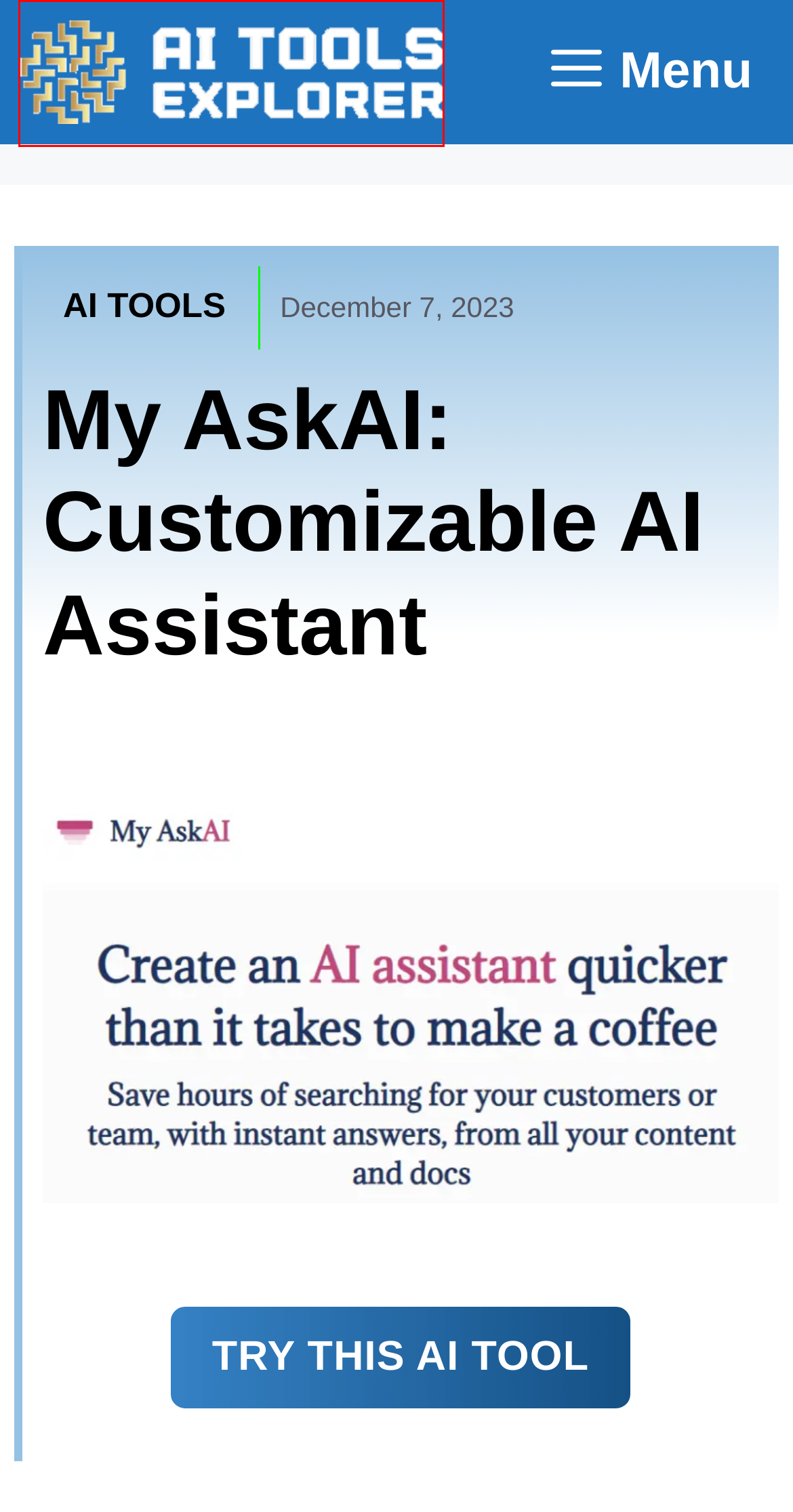Given a webpage screenshot with a red bounding box around a UI element, choose the webpage description that best matches the new webpage after clicking the element within the bounding box. Here are the candidates:
A. Notion AI: AI Assistant Add-on for Enhanced Productivity - AI Tools Explorer
B. Flick: Social Media Management with AI - AI Tools Explorer
C. AI Assistants 🤖 - AI Tools Explorer
D. AI Tools Explorer - AI Tools Explorer
E. Contact Us - AI Tools Explorer
F. My AskAI — Your AI Agent for Customer Support
G. NewOaks: AI Chatbot Builder for Customer Service and Booking - AI Tools Explorer
H. Chatbit: AI Chatbot Builder for Websites - AI Tools Explorer

D